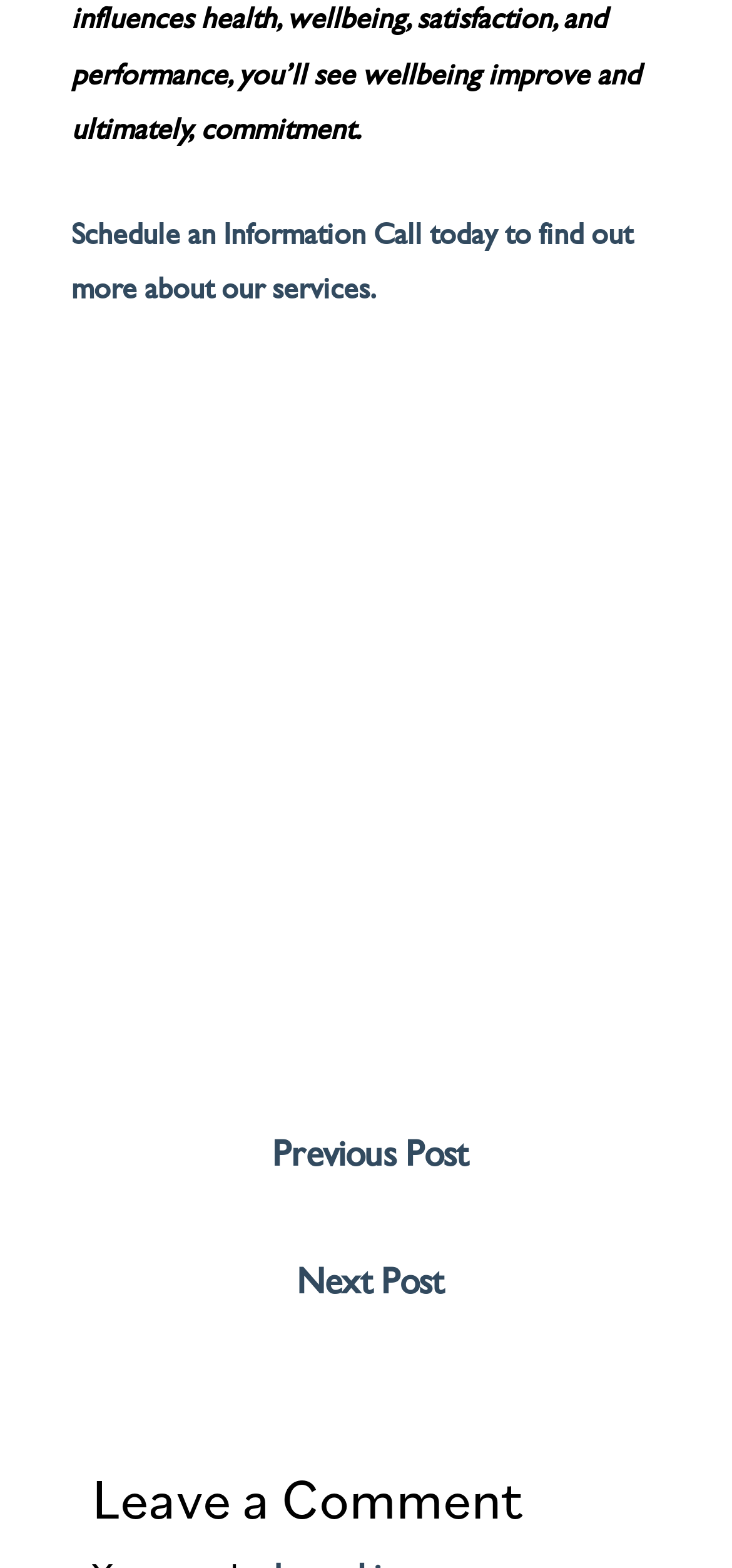Find the bounding box coordinates for the HTML element described in this sentence: "alt="Sign up for thought-provoking insights"". Provide the coordinates as four float numbers between 0 and 1, in the format [left, top, right, bottom].

[0.098, 0.425, 0.902, 0.457]